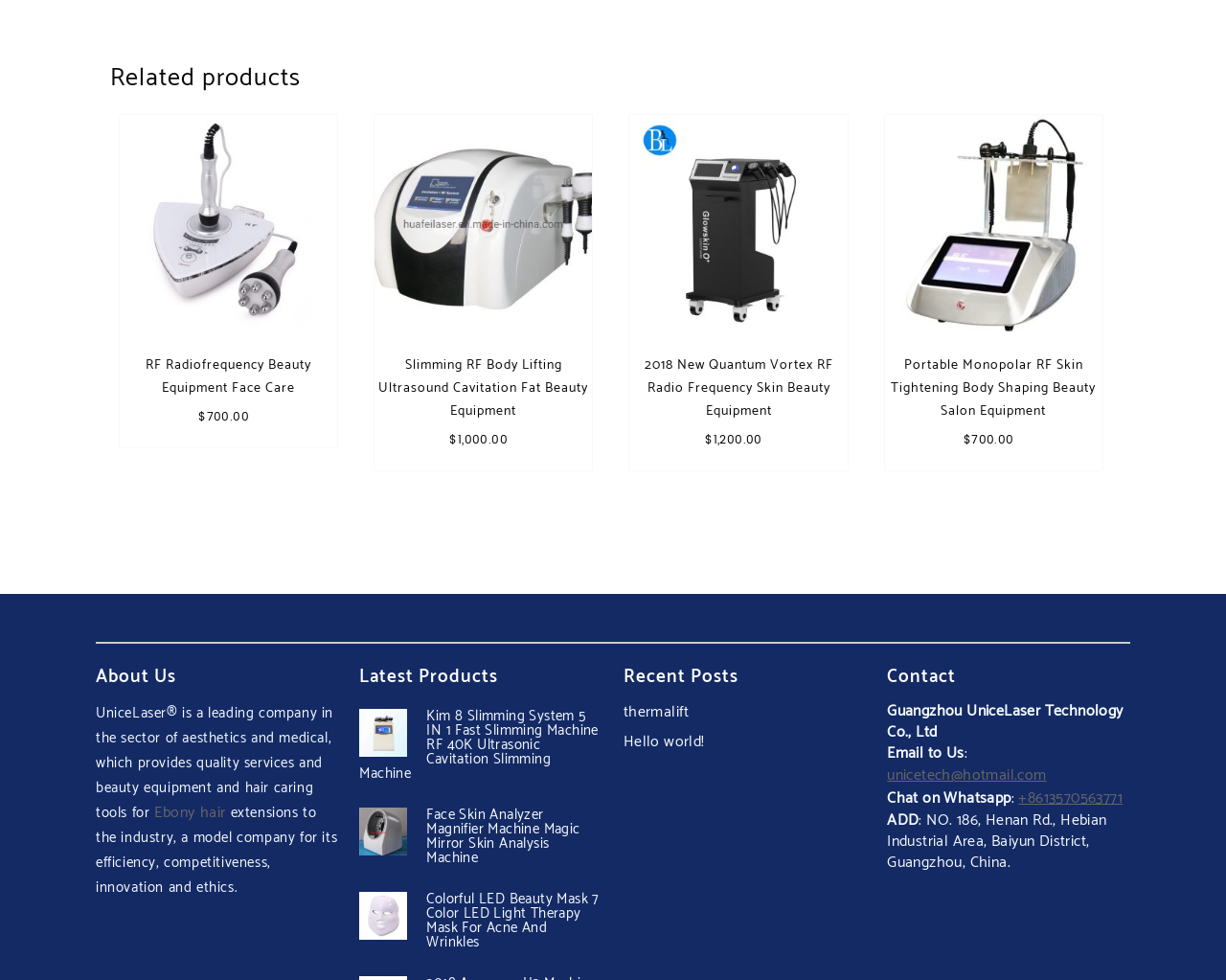Pinpoint the bounding box coordinates of the clickable element needed to complete the instruction: "View the details of 2018 New Quantum Vortex RF Radio Frequency Skin Beauty Equipment". The coordinates should be provided as four float numbers between 0 and 1: [left, top, right, bottom].

[0.514, 0.117, 0.691, 0.461]